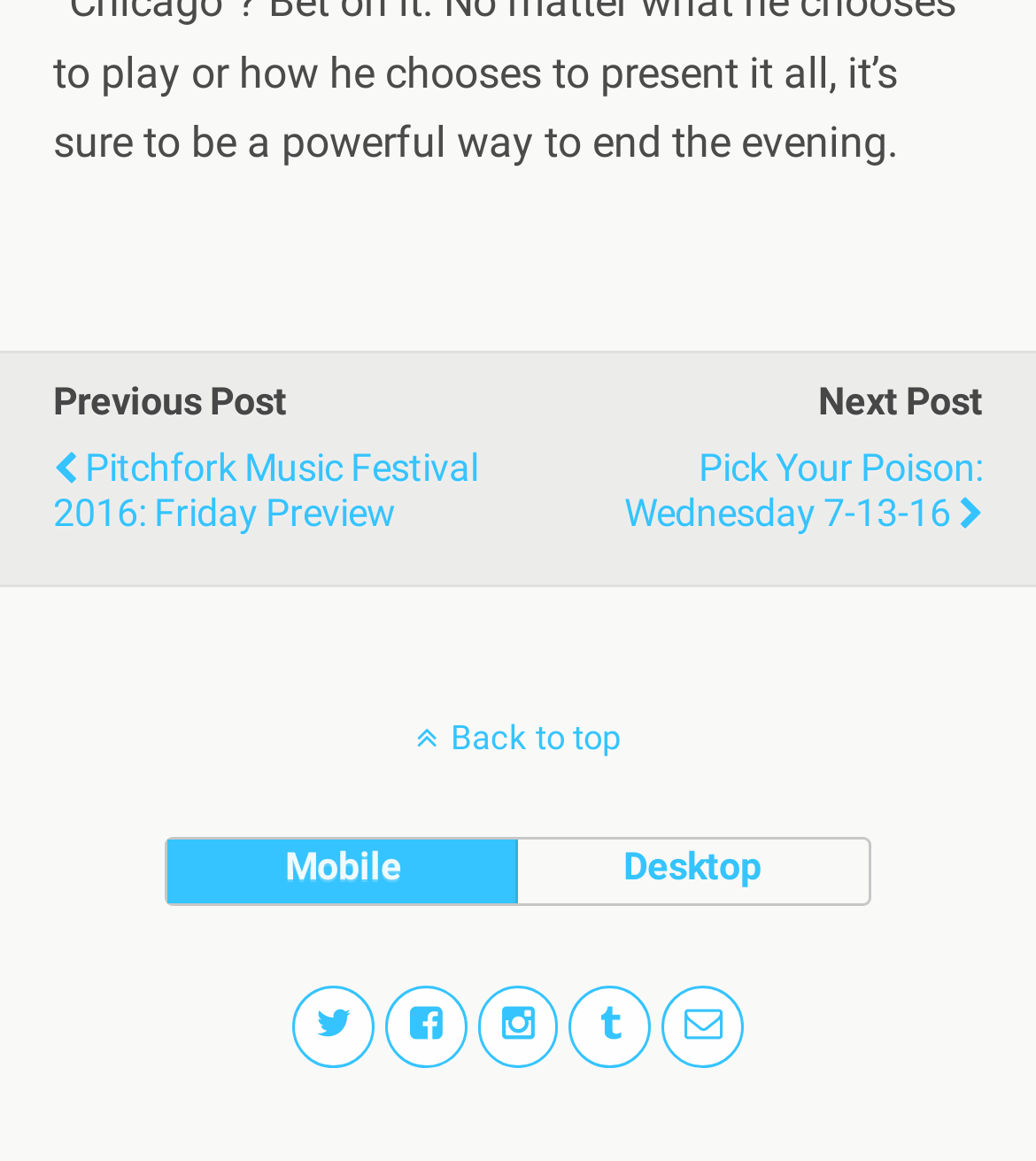Please determine the bounding box coordinates of the element to click in order to execute the following instruction: "Go to Contact Us". The coordinates should be four float numbers between 0 and 1, specified as [left, top, right, bottom].

None